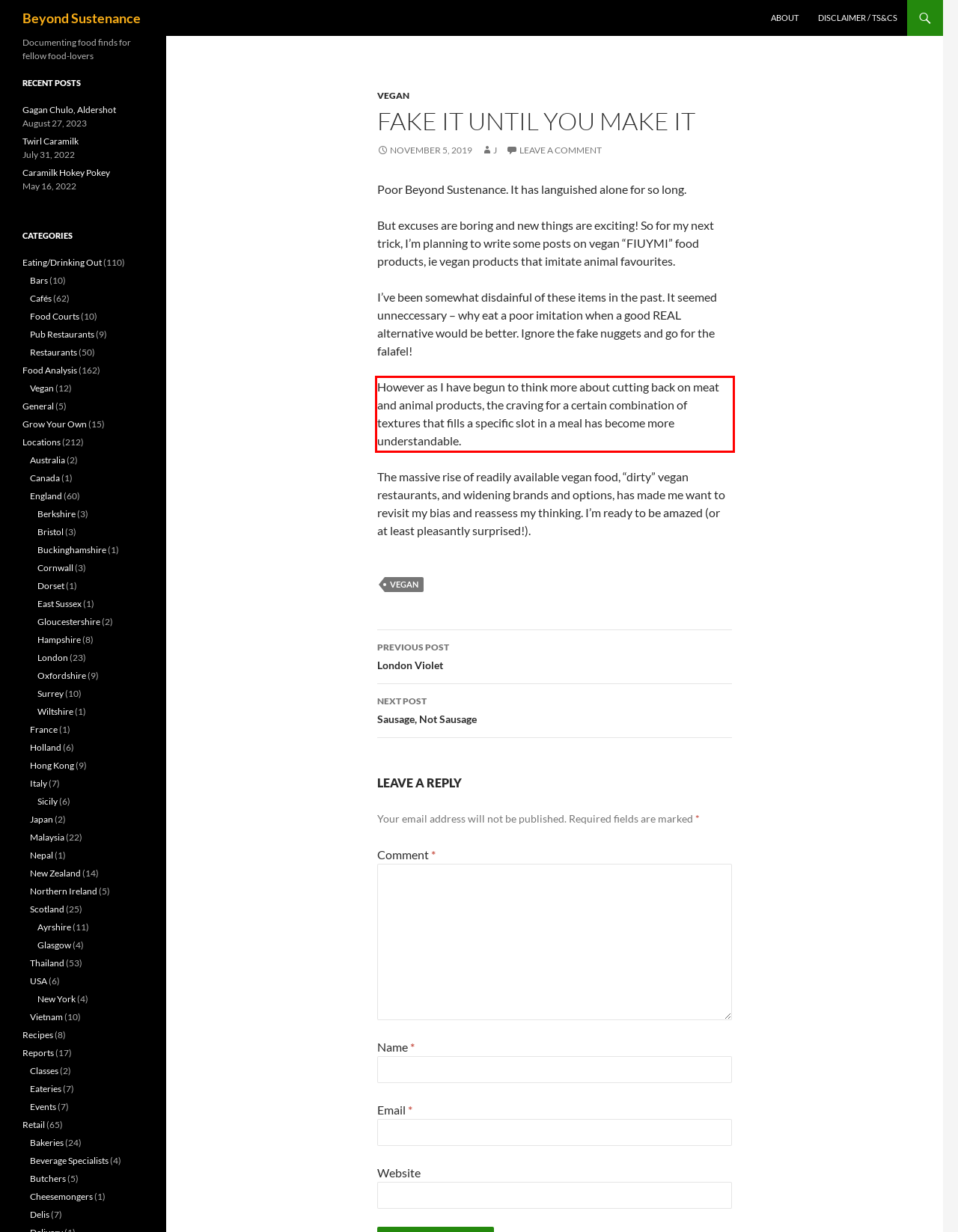Using the provided screenshot of a webpage, recognize the text inside the red rectangle bounding box by performing OCR.

However as I have begun to think more about cutting back on meat and animal products, the craving for a certain combination of textures that fills a specific slot in a meal has become more understandable.